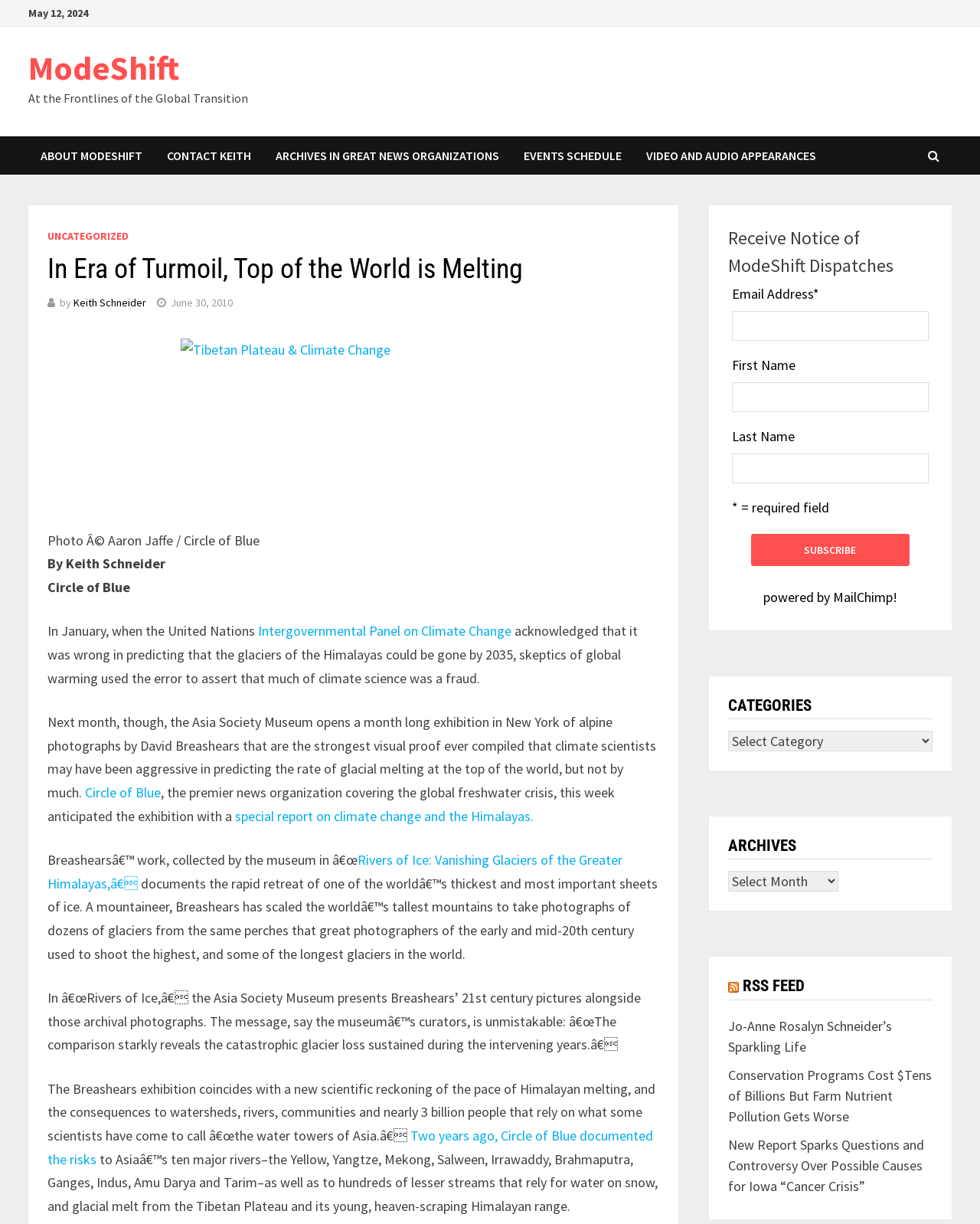Identify the bounding box coordinates of the clickable region to carry out the given instruction: "Subscribe to ModeShift Dispatches".

[0.746, 0.254, 0.948, 0.278]